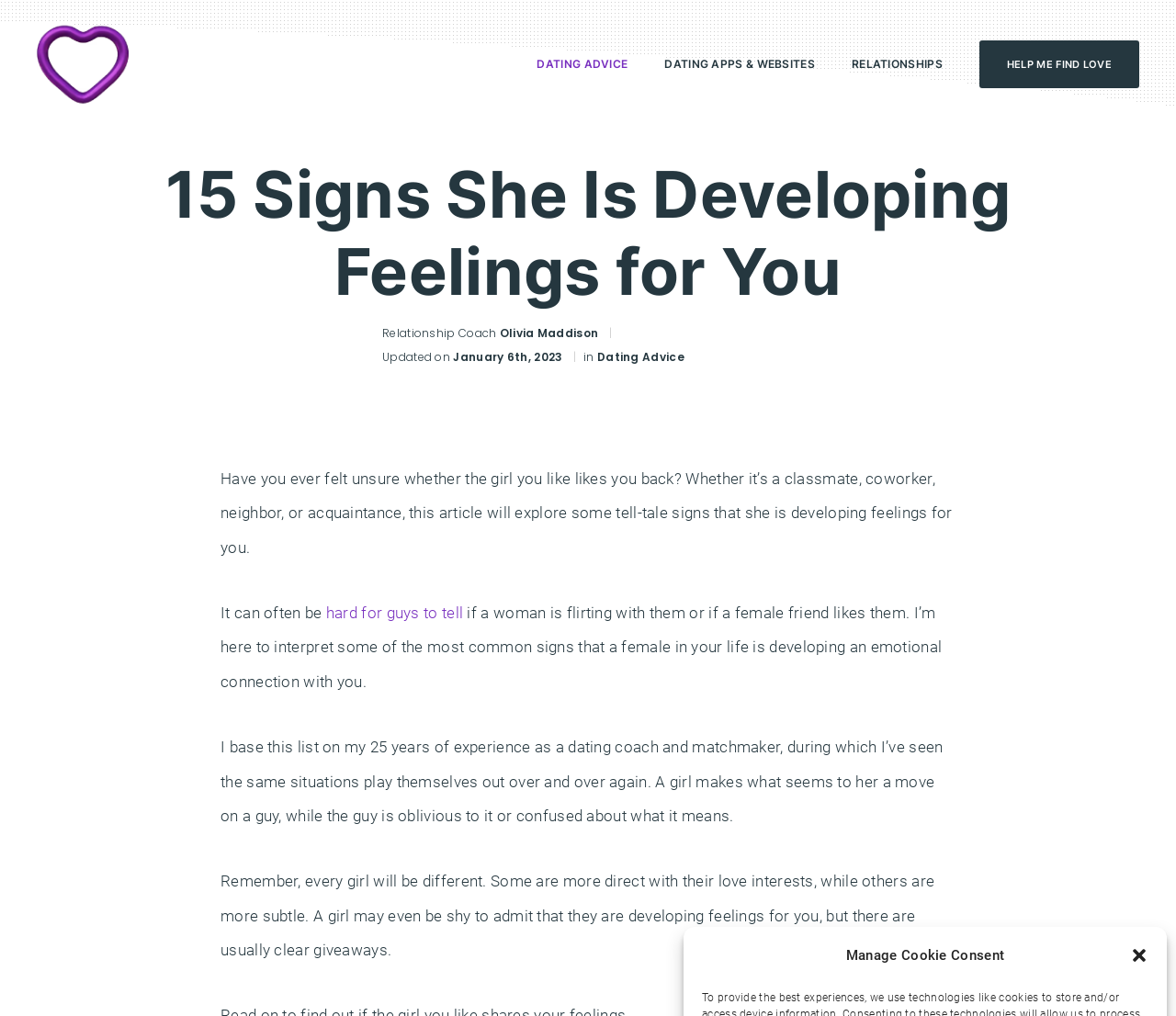Predict the bounding box coordinates of the area that should be clicked to accomplish the following instruction: "read the article by Olivia Maddison". The bounding box coordinates should consist of four float numbers between 0 and 1, i.e., [left, top, right, bottom].

[0.425, 0.32, 0.509, 0.335]